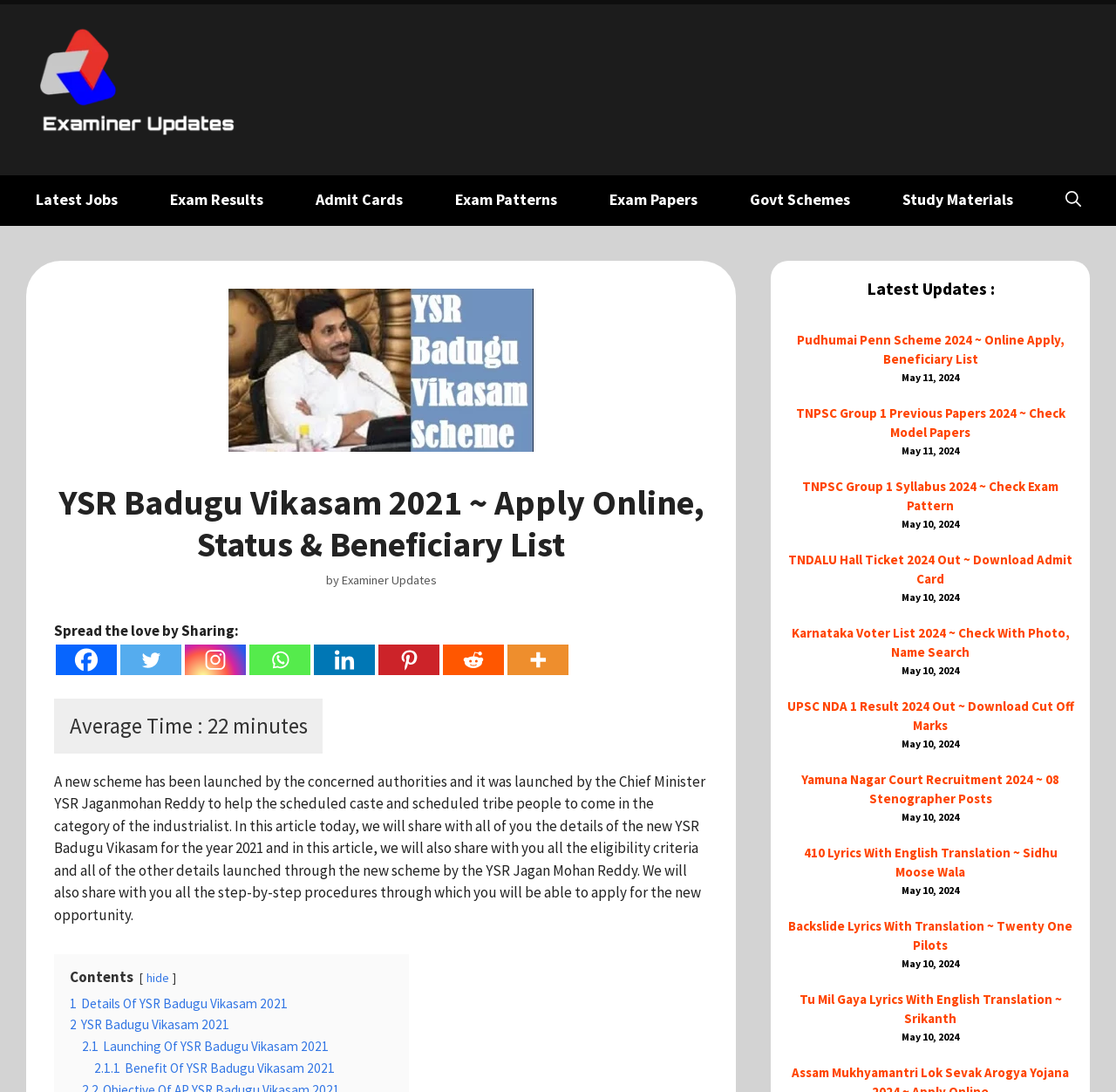What is the purpose of the YSR Badugu Vikasam 2021 scheme?
Please provide a single word or phrase answer based on the image.

To help scheduled caste and tribe people become industrialists